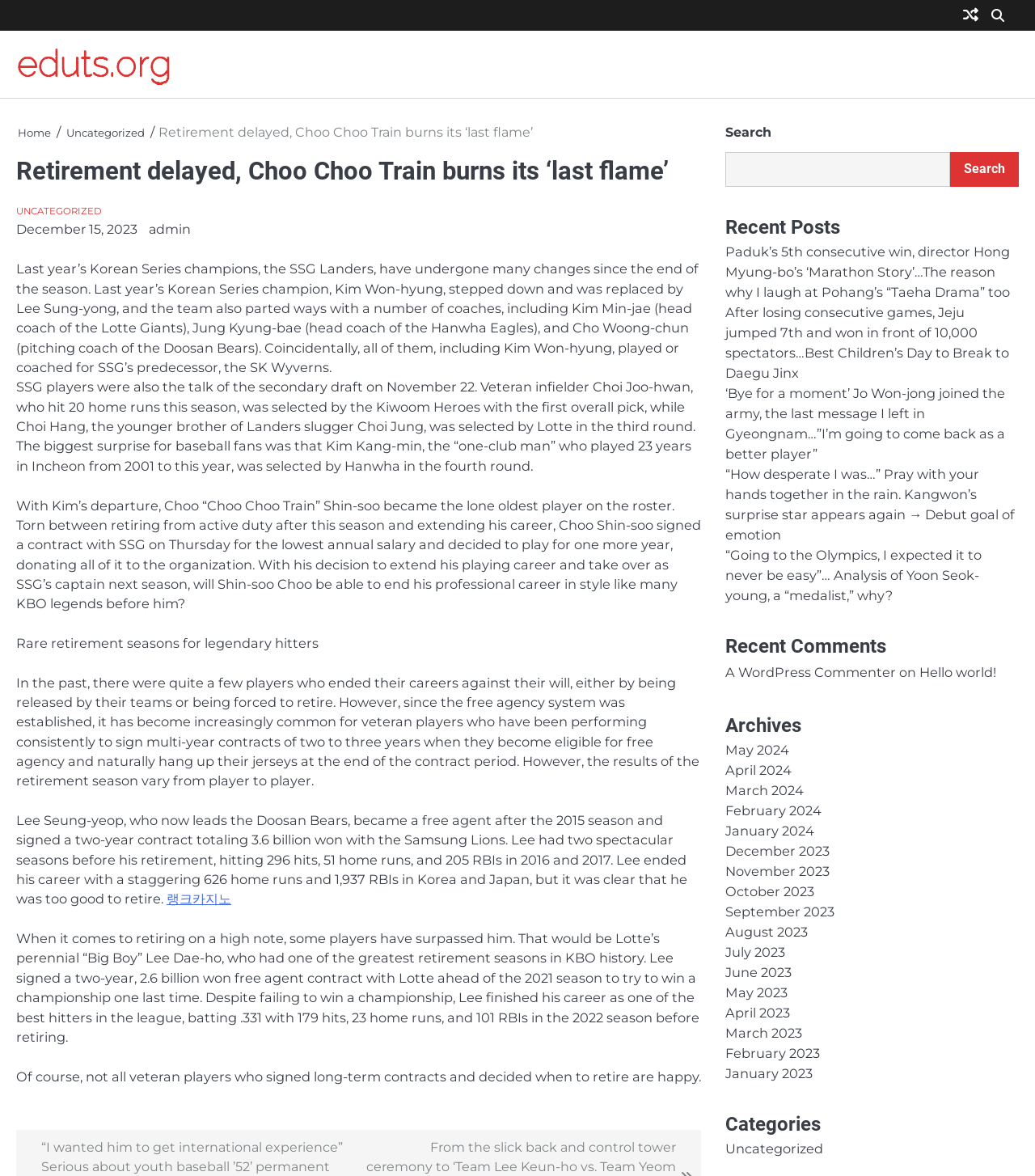Please specify the bounding box coordinates of the clickable region necessary for completing the following instruction: "Search". The coordinates must consist of four float numbers between 0 and 1, i.e., [left, top, right, bottom].

[0.701, 0.13, 0.918, 0.159]